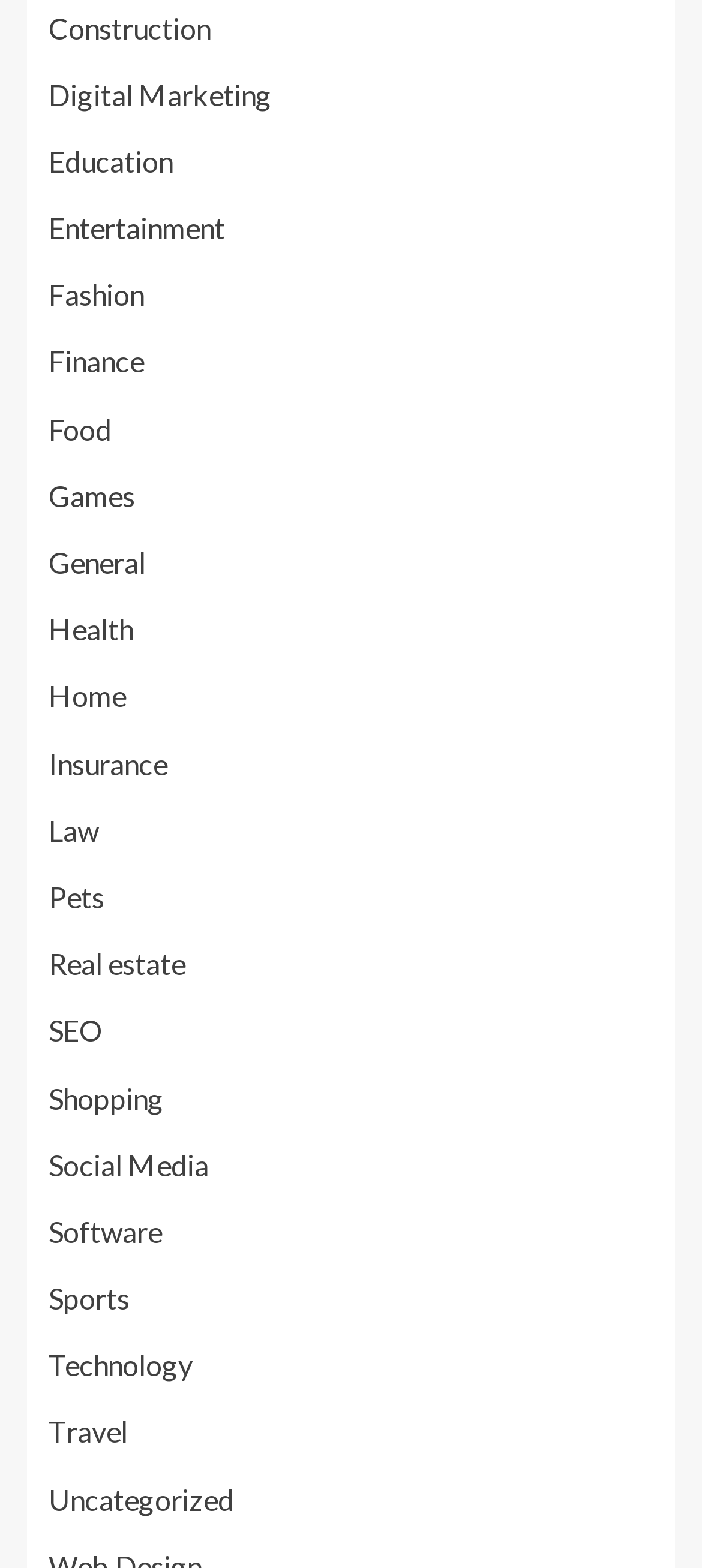Please identify the bounding box coordinates of the element's region that needs to be clicked to fulfill the following instruction: "Click on Construction". The bounding box coordinates should consist of four float numbers between 0 and 1, i.e., [left, top, right, bottom].

[0.069, 0.006, 0.3, 0.028]